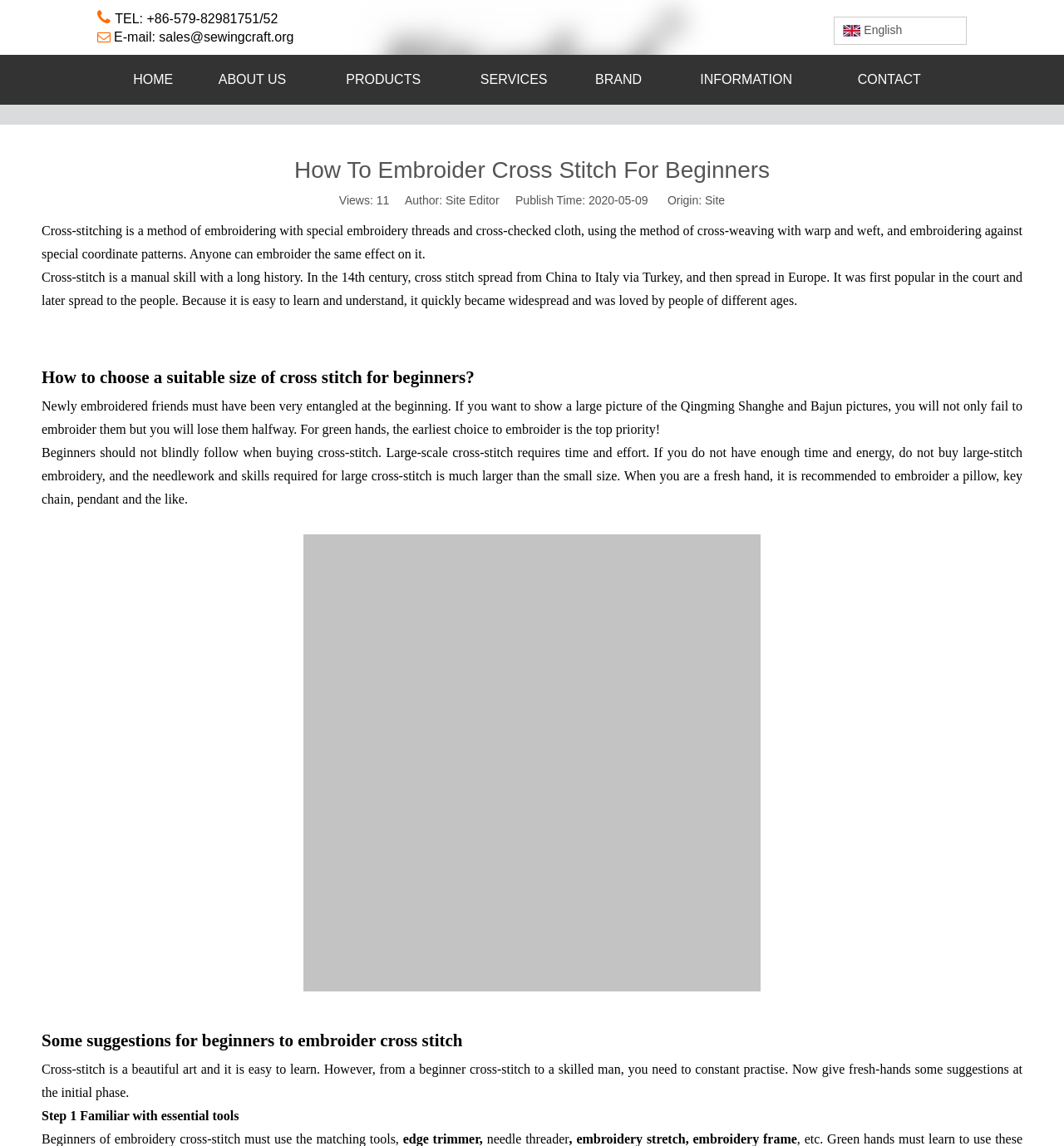Identify and provide the bounding box for the element described by: "Contact".

[0.781, 0.048, 0.891, 0.091]